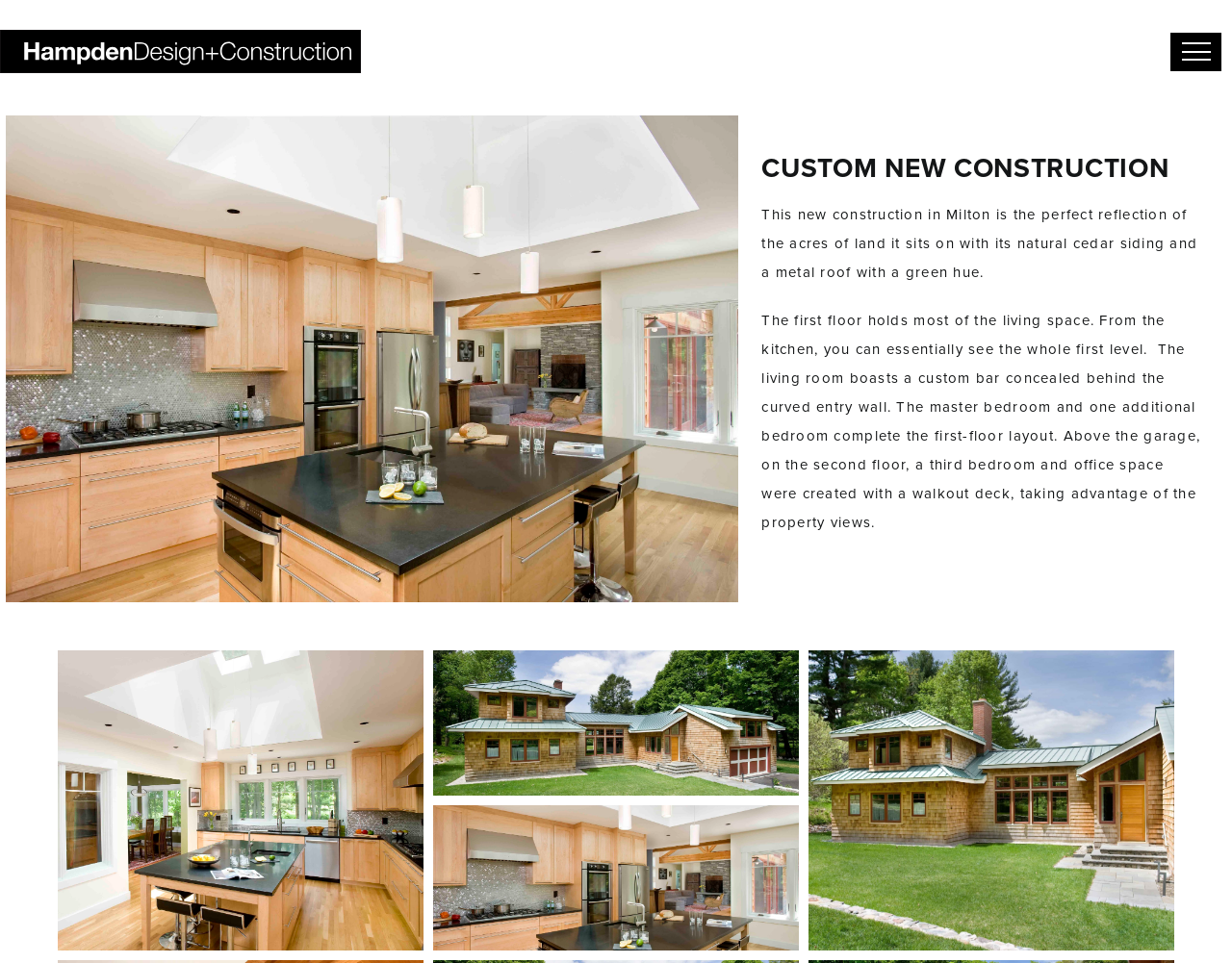How many bedrooms are on the first floor?
Examine the webpage screenshot and provide an in-depth answer to the question.

From the webpage content, specifically the StaticText element with the text 'The master bedroom and one additional bedroom complete the first-floor layout.', we can infer that there are two bedrooms on the first floor.